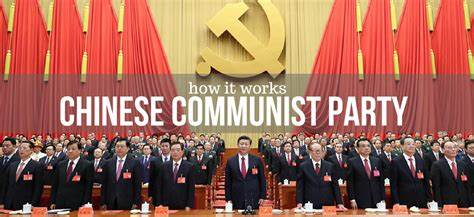Explain the details of the image you are viewing.

The image captures a formal assembly of members representing the Chinese Communist Party. In the foreground, several individuals are dressed in dark suits, standing attentively, with prominent figures including Xi Jinping positioned centrally. Behind them is a grand political backdrop featuring the iconic hammer and sickle emblem, symbolizing the party's influence. The scene conveys a sense of authority and unity, as well as the structured hierarchy typical within the party. Bold text overlays the image, reading "how it works," suggesting a focus on the internal mechanisms and operational dynamics of the Chinese Communist Party. The rich red curtains and decor further emphasize the party's prominent nationalistic themes.